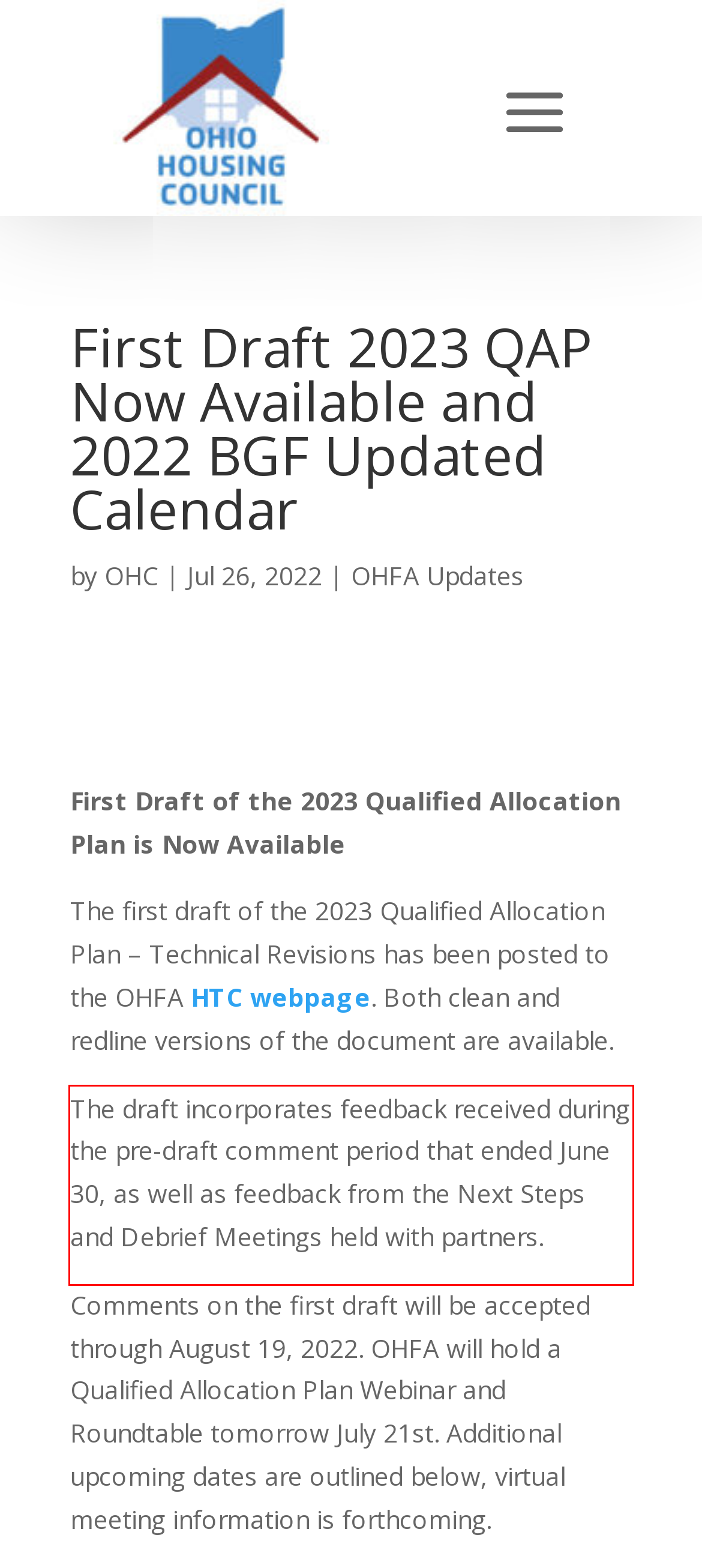You are presented with a screenshot containing a red rectangle. Extract the text found inside this red bounding box.

The draft incorporates feedback received during the pre-draft comment period that ended June 30, as well as feedback from the Next Steps and Debrief Meetings held with partners.